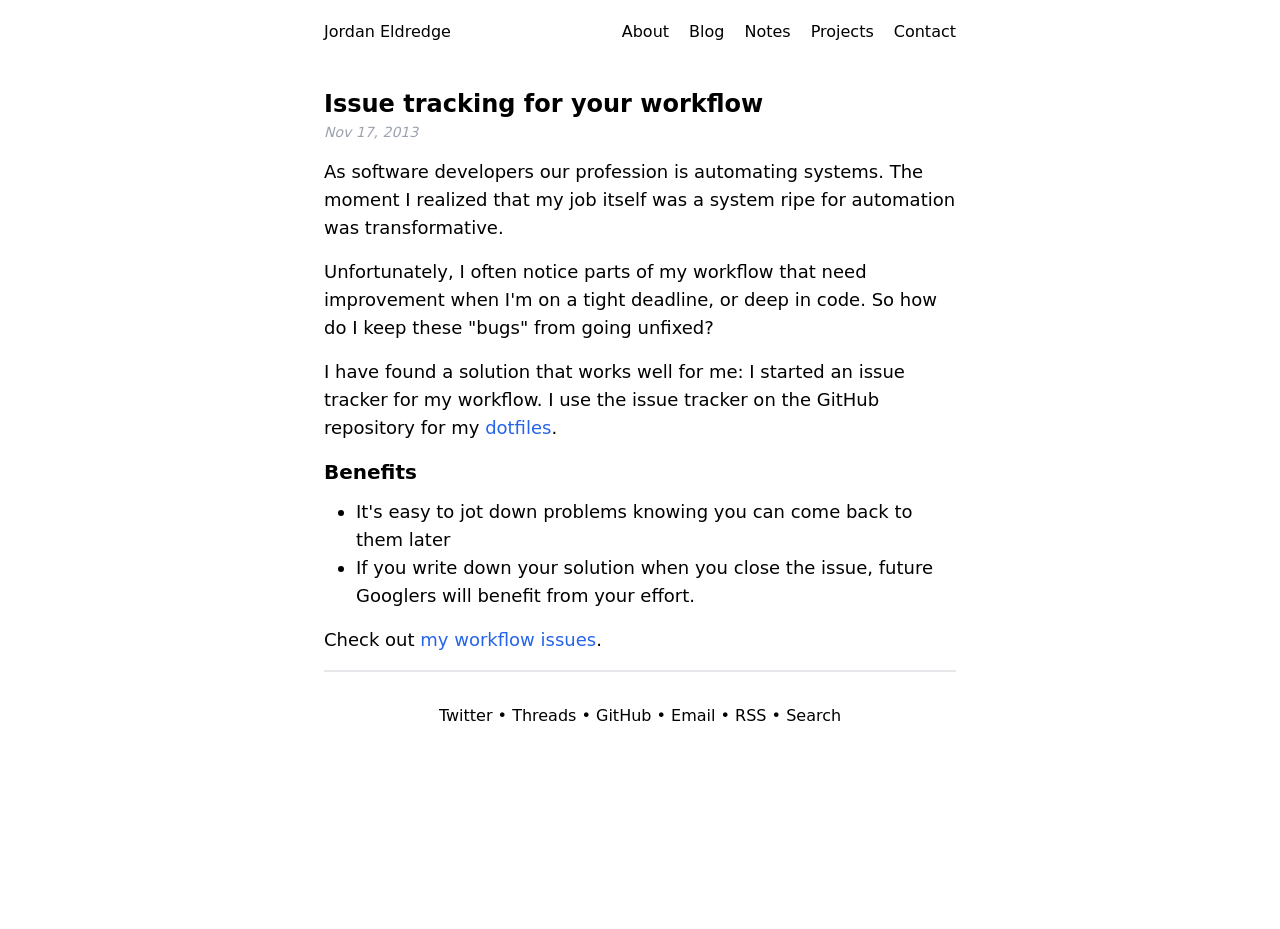Find the bounding box coordinates of the area that needs to be clicked in order to achieve the following instruction: "follow Jordan Eldredge on Twitter". The coordinates should be specified as four float numbers between 0 and 1, i.e., [left, top, right, bottom].

[0.343, 0.76, 0.385, 0.78]